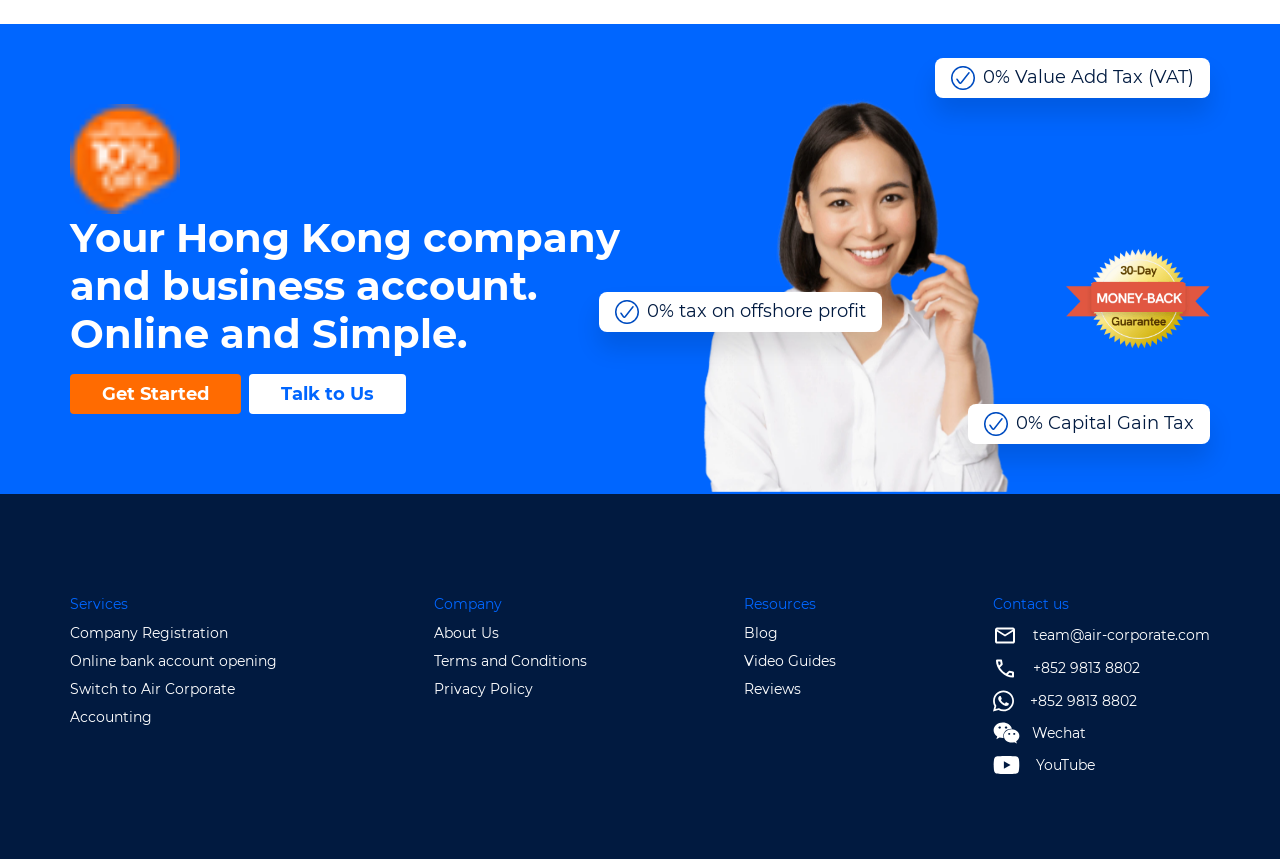Using the element description: "Dokumenttyper", determine the bounding box coordinates for the specified UI element. The coordinates should be four float numbers between 0 and 1, [left, top, right, bottom].

None